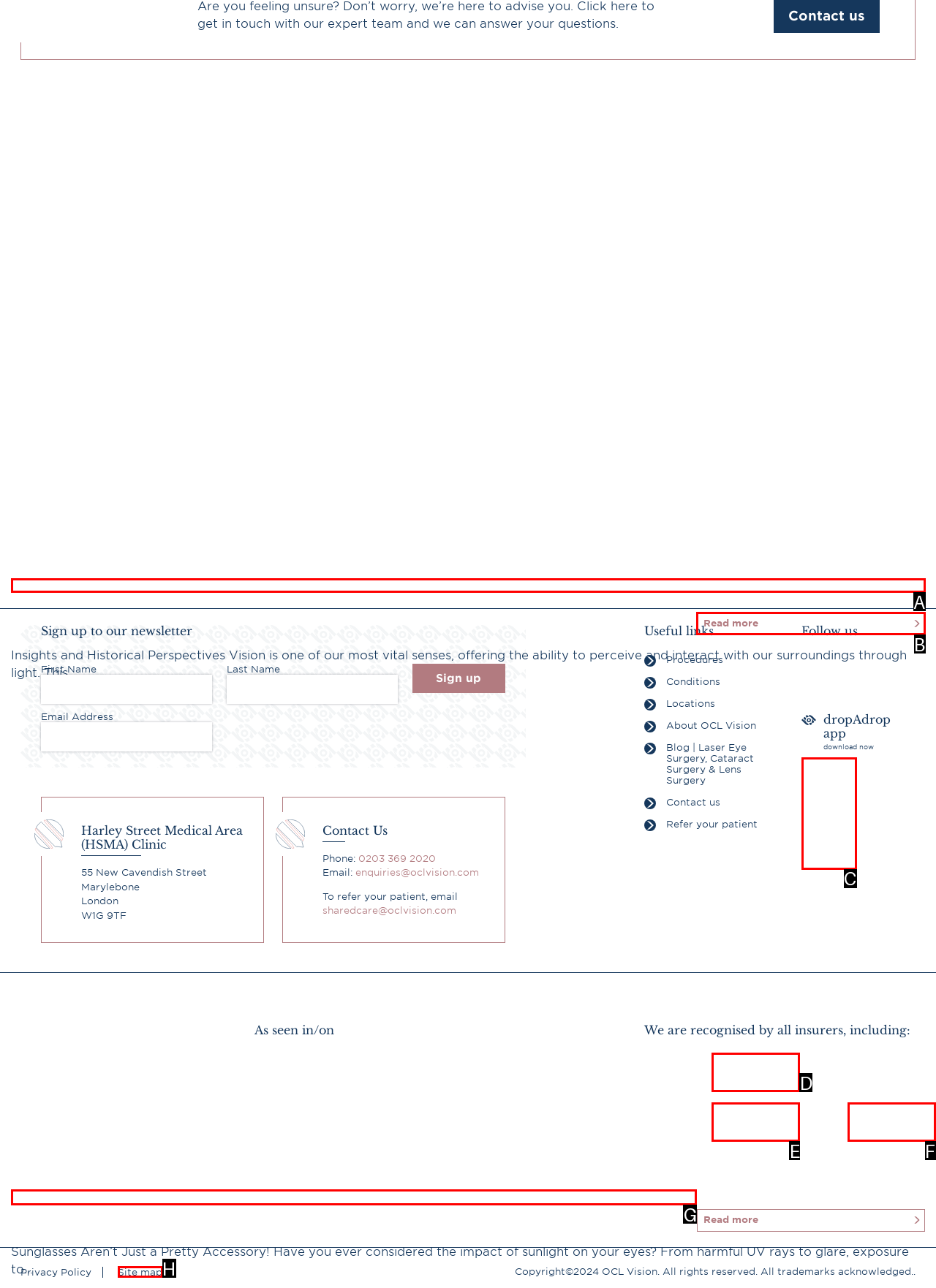Tell me the letter of the HTML element that best matches the description: <img src="/wp-content/uploads/2020/07/wpa-logo.jpg" class="pr-5" height="40"> from the provided options.

F